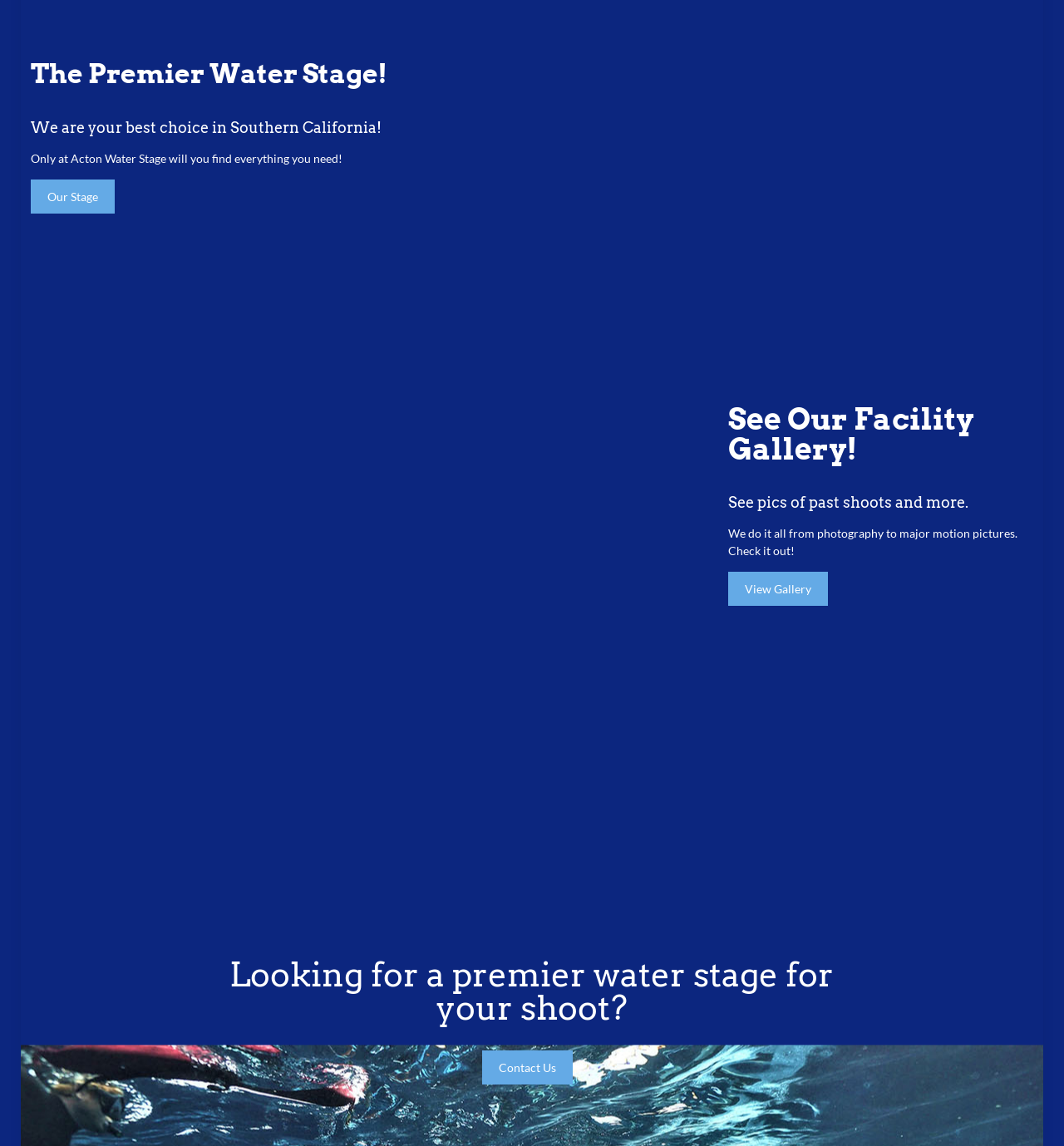How many images are on the webpage?
Answer the question with a detailed and thorough explanation.

There are two image elements on the webpage, one with ID 388 and another with ID 389. Both elements have the OCR text 'Home'.